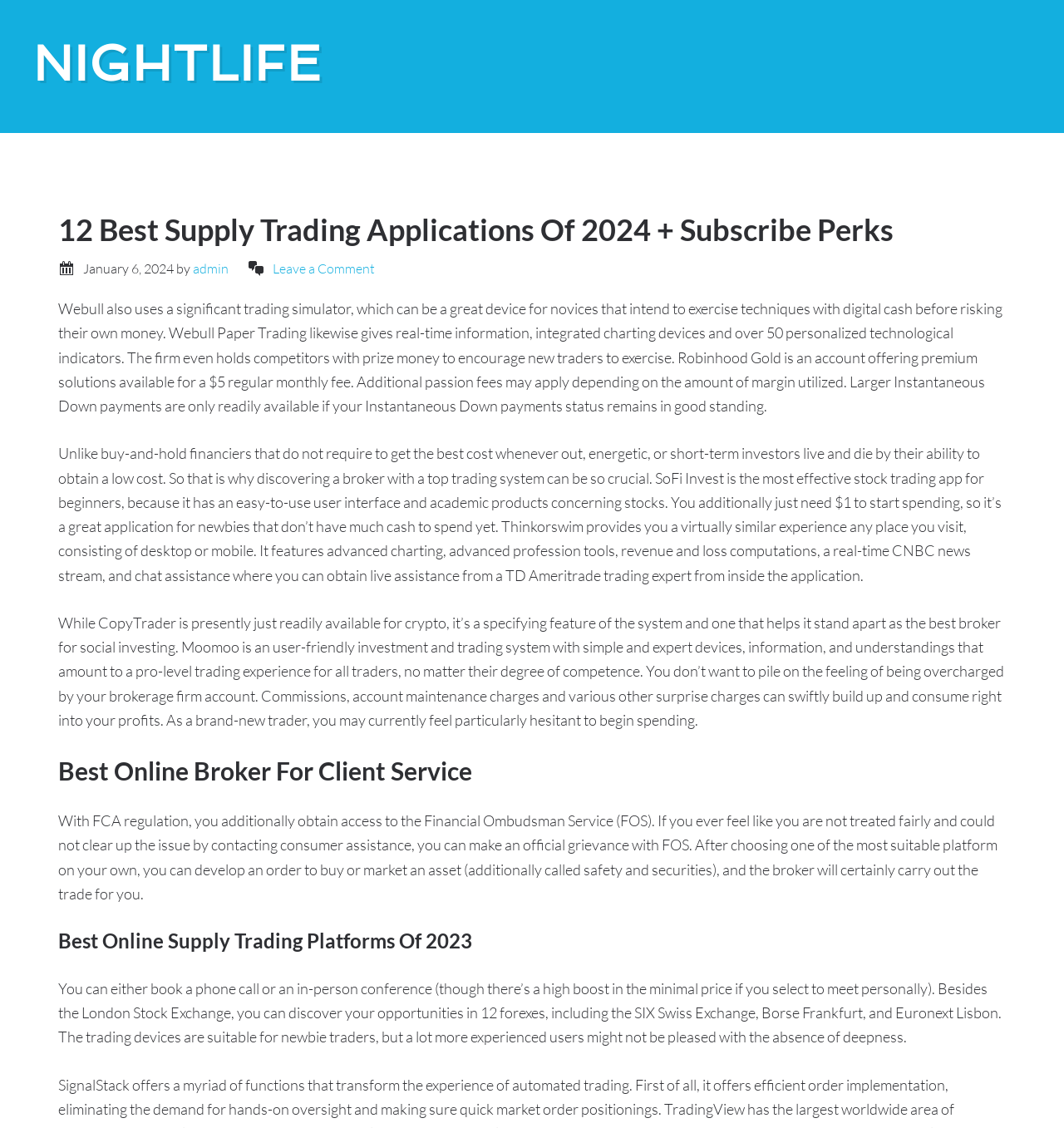What is the name of the feature that helps eToro stand out as the best broker for social investing?
Refer to the screenshot and answer in one word or phrase.

CopyTrader